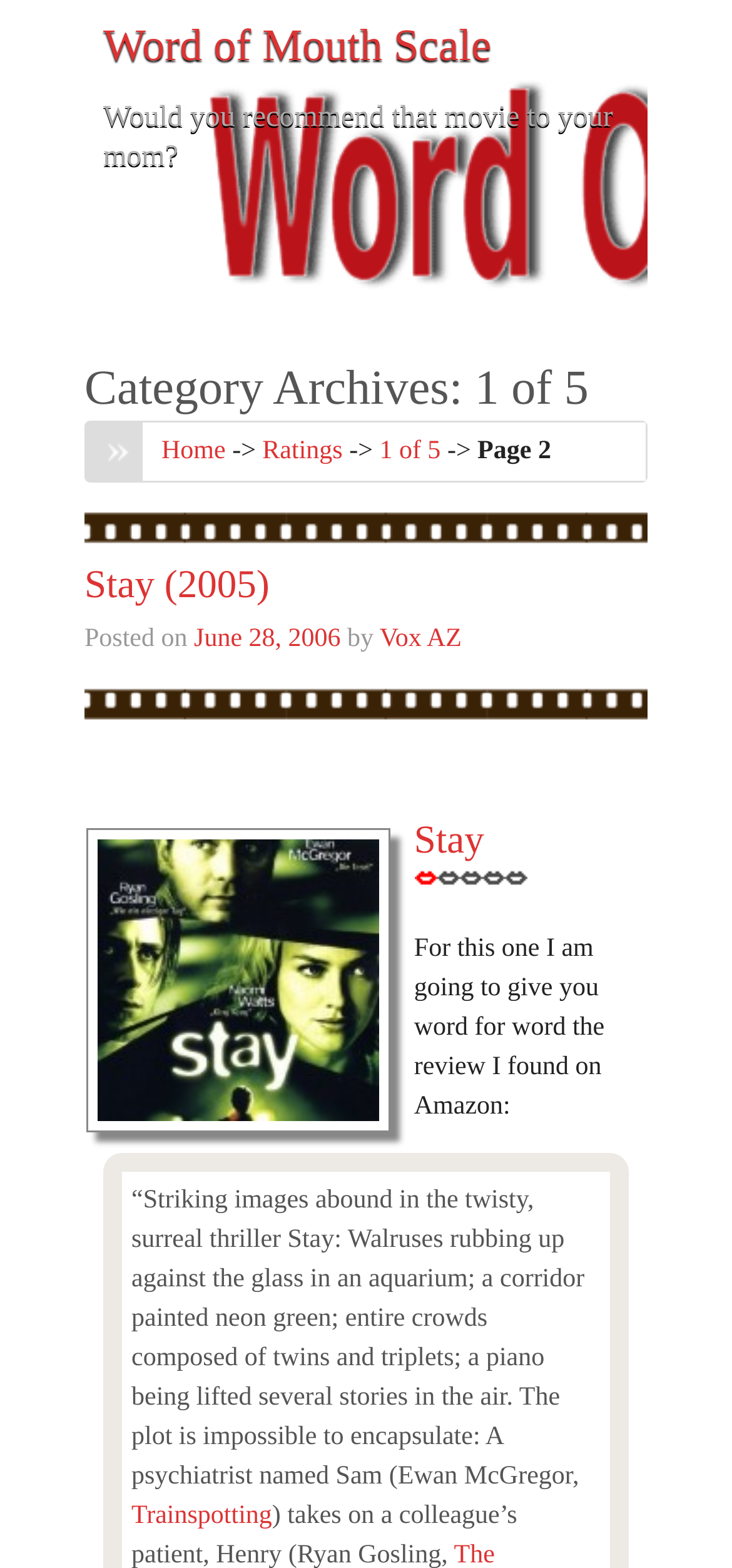Consider the image and give a detailed and elaborate answer to the question: 
What is the title of the movie reviewed in the post 'Stay (2005)'?

The title of the movie reviewed in the post 'Stay (2005)' can be found in the heading 'Stay' which is located at the top of the post, indicating that the movie being reviewed is titled 'Stay'.